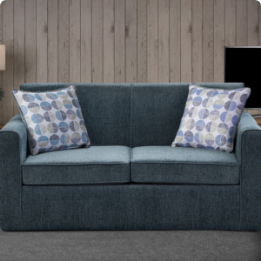Use a single word or phrase to answer the question: What type of wall is behind the sofa?

Wooden paneled